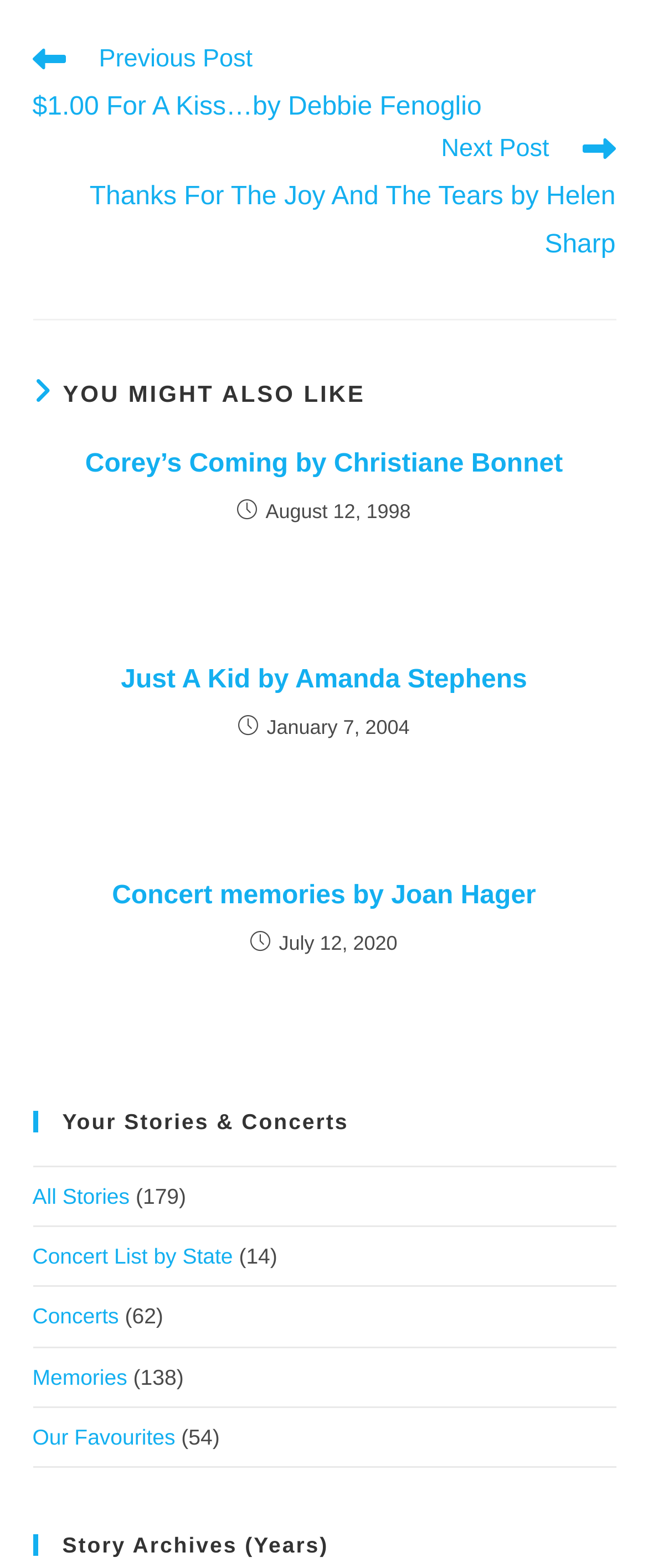Point out the bounding box coordinates of the section to click in order to follow this instruction: "go to all stories".

[0.05, 0.755, 0.2, 0.77]